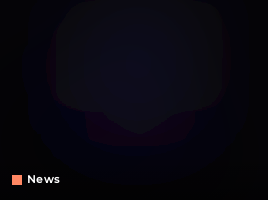Reply to the question with a single word or phrase:
What type of content is this image part of?

News